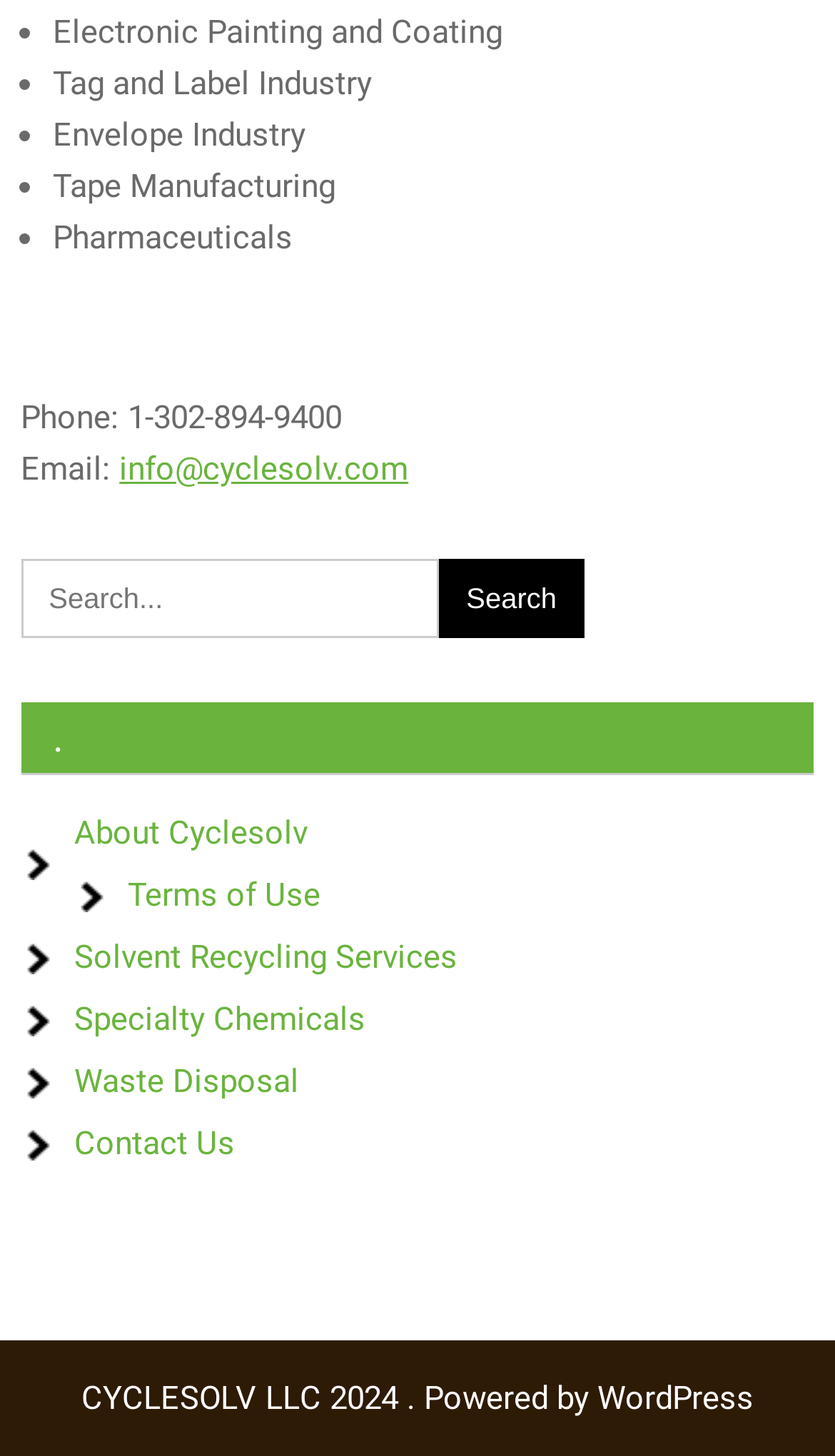What services does Cyclesolv offer?
Provide a detailed and extensive answer to the question.

The navigation menu at the bottom of the webpage lists several services offered by Cyclesolv, including Solvent Recycling Services, Specialty Chemicals, and Waste Disposal.